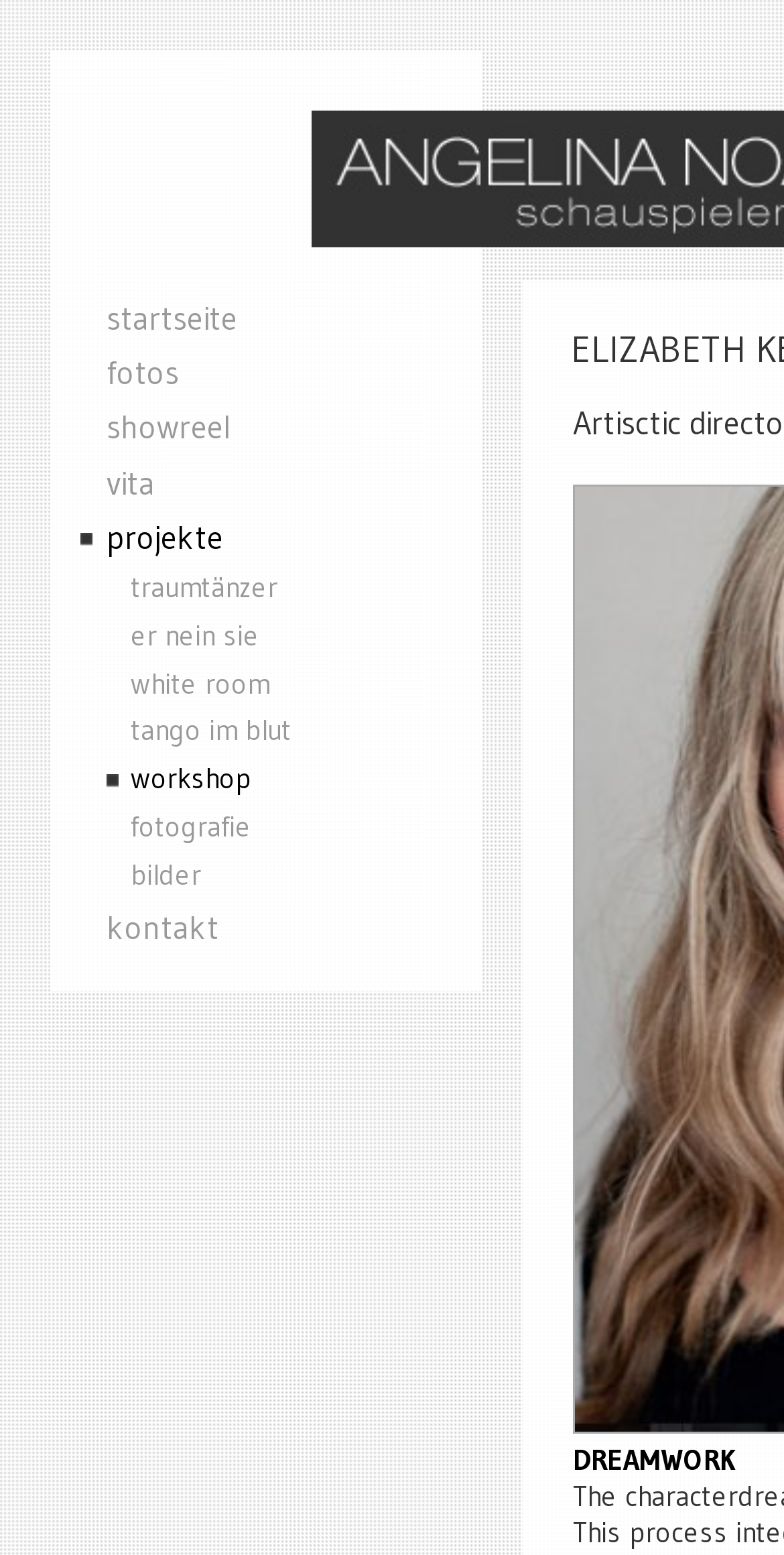How many links are in the navigation menu?
Look at the screenshot and respond with a single word or phrase.

13